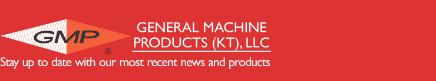What is the purpose of the message beneath the logo?
Provide an in-depth answer to the question, covering all aspects.

Beneath the logo, there is a message encouraging viewers to 'Stay up to date with our most recent news and products', indicating GMP's commitment to keeping their audience informed about their latest offerings and updates.